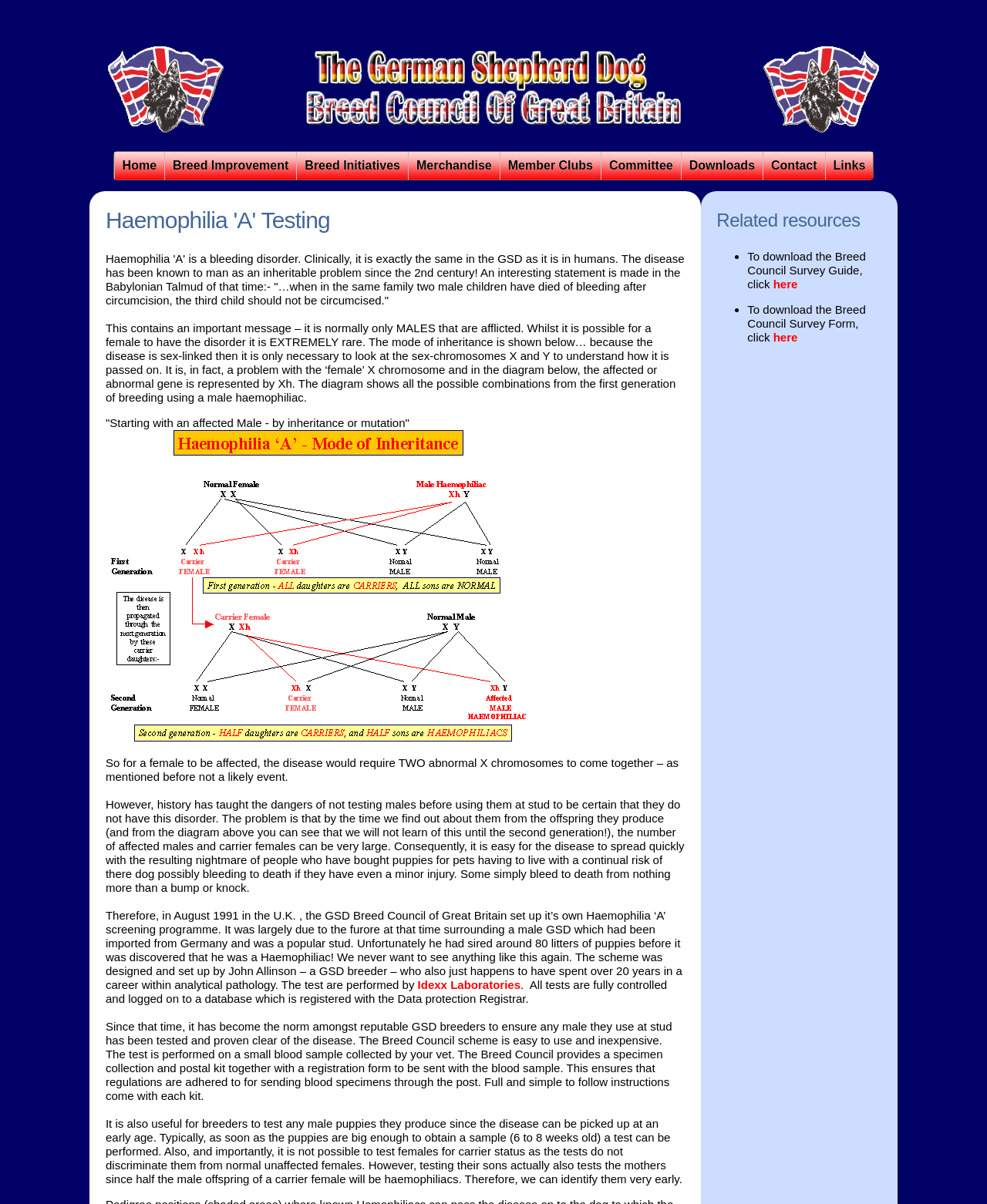What is the significance of testing sons of carrier females?
Look at the screenshot and respond with a single word or phrase.

To identify carrier females